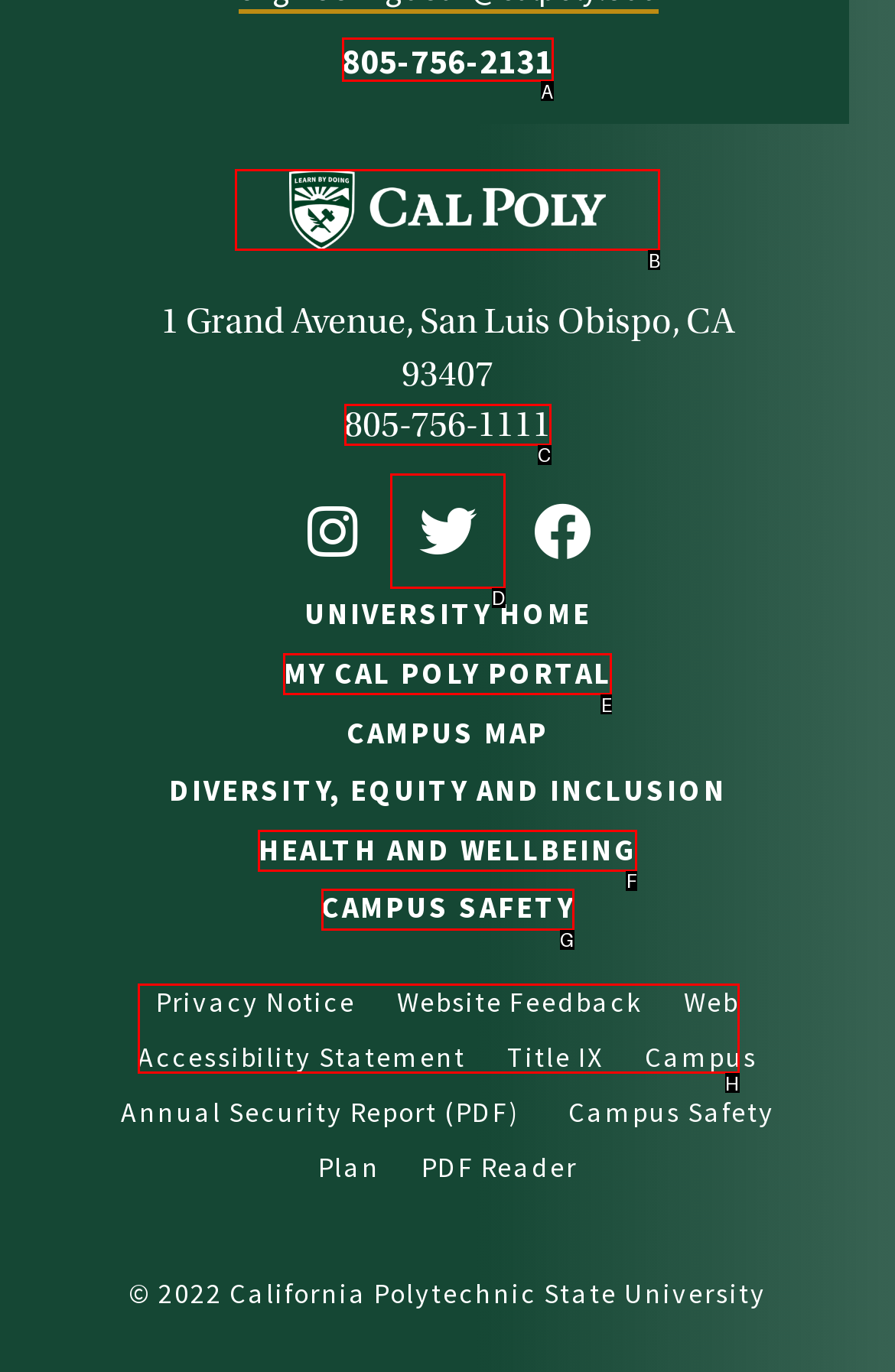Based on the given description: Web Accessibility Statement, determine which HTML element is the best match. Respond with the letter of the chosen option.

H